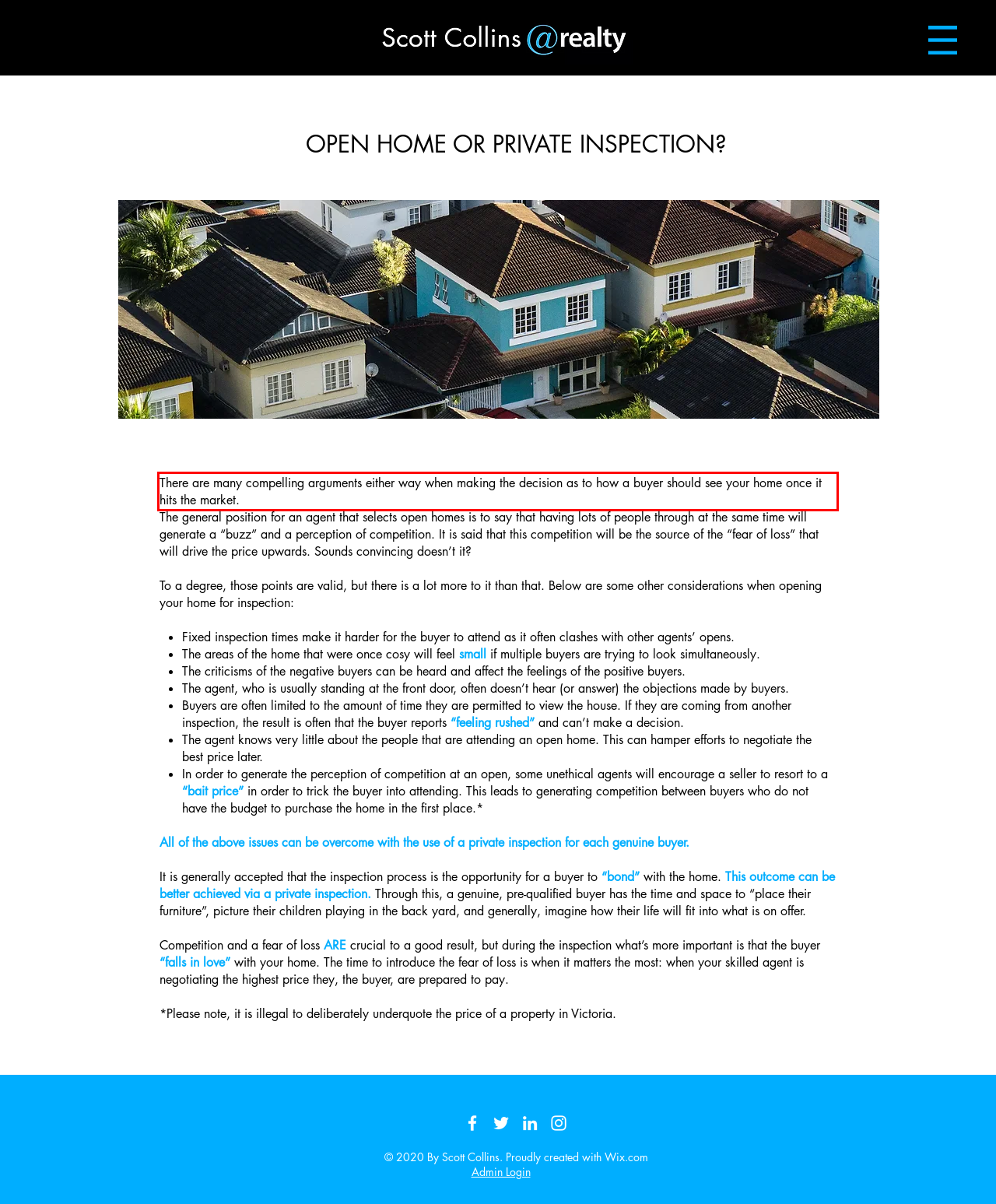Please analyze the screenshot of a webpage and extract the text content within the red bounding box using OCR.

There are many compelling arguments either way when making the decision as to how a buyer should see your home once it hits the market.